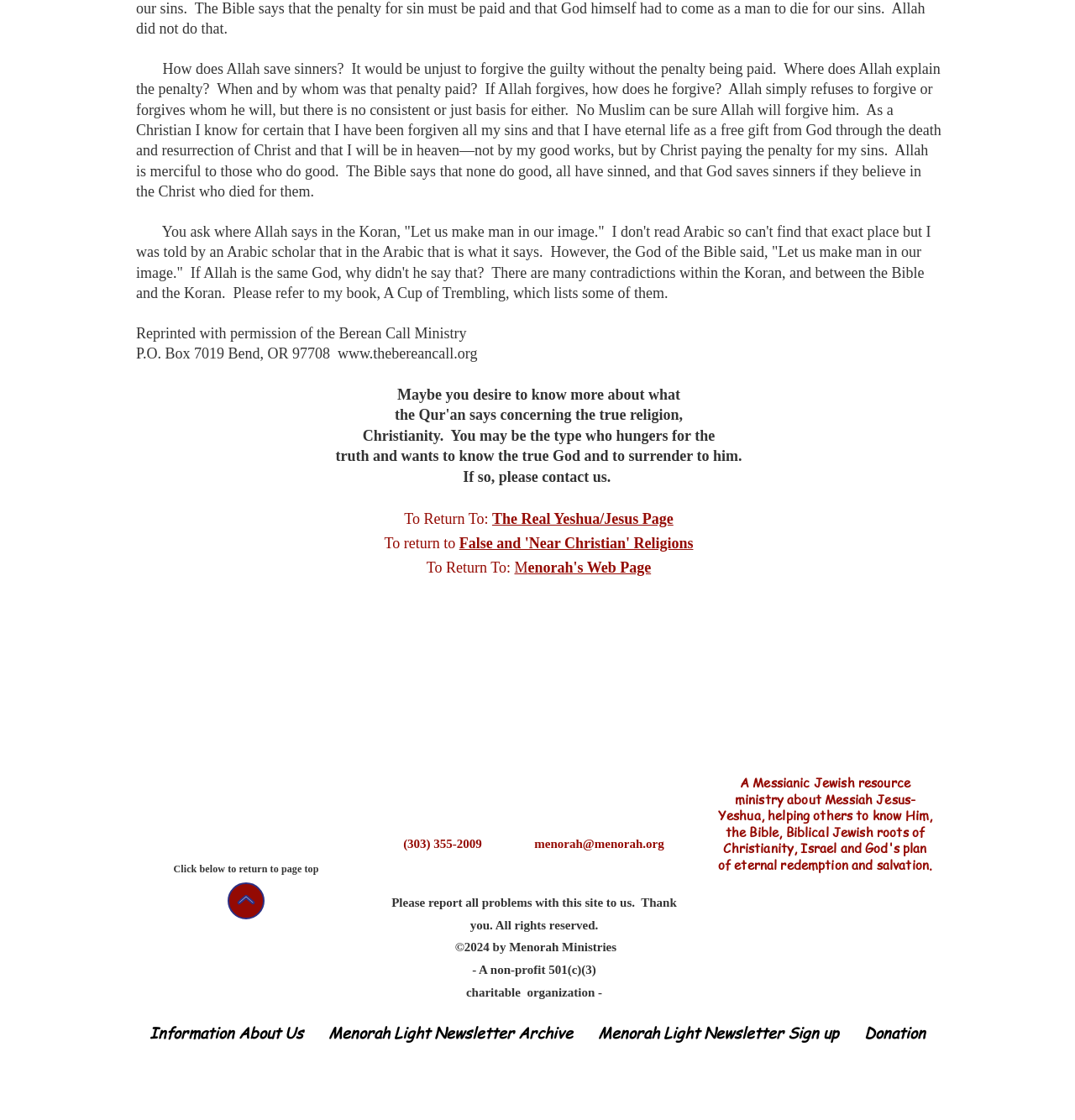What is the name of the ministry mentioned on the webpage?
Using the information from the image, give a concise answer in one word or a short phrase.

Menorah Ministries